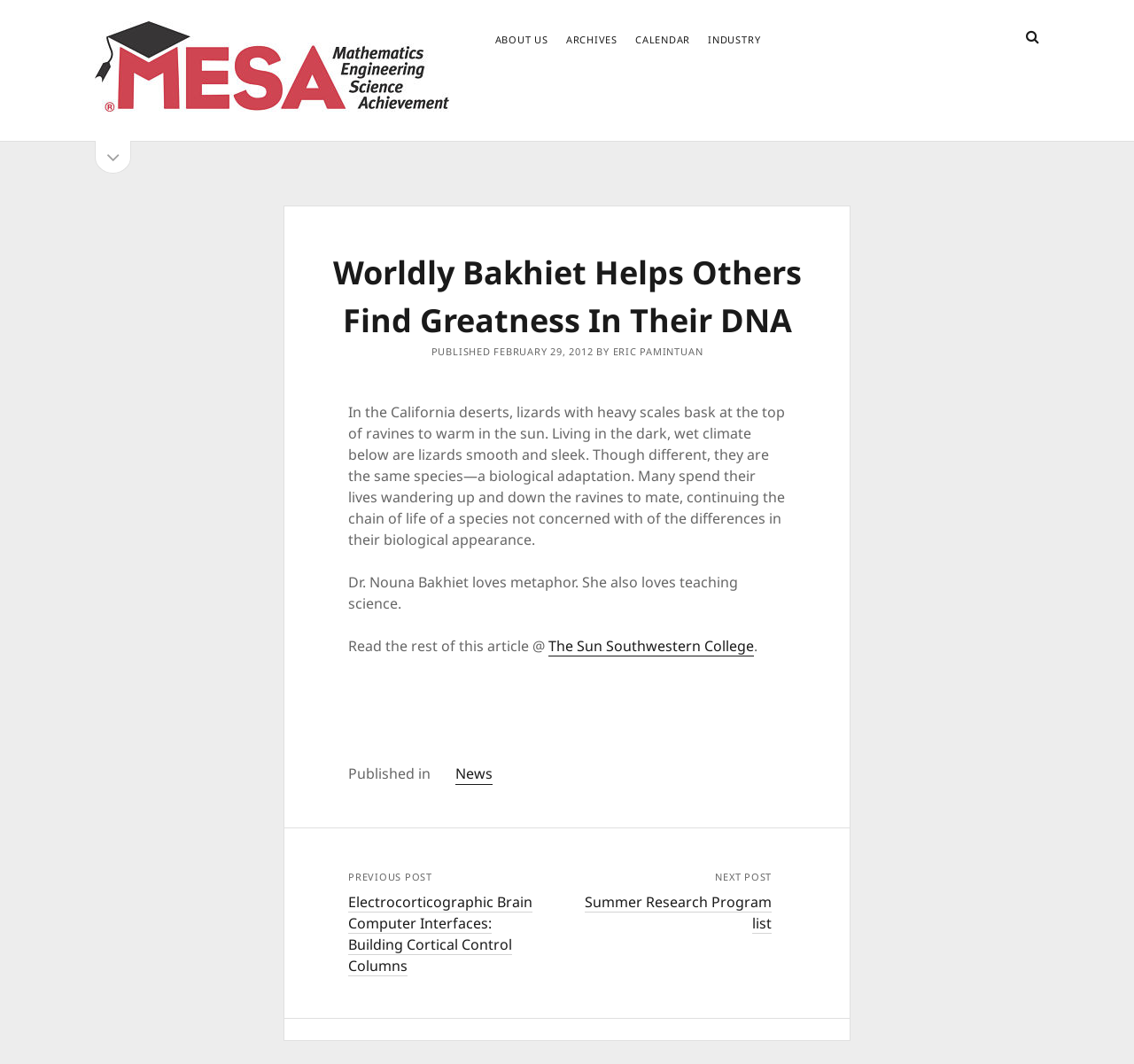Identify the bounding box coordinates of the area that should be clicked in order to complete the given instruction: "Click on the San Diego MESA Alliance logo". The bounding box coordinates should be four float numbers between 0 and 1, i.e., [left, top, right, bottom].

[0.083, 0.02, 0.396, 0.105]